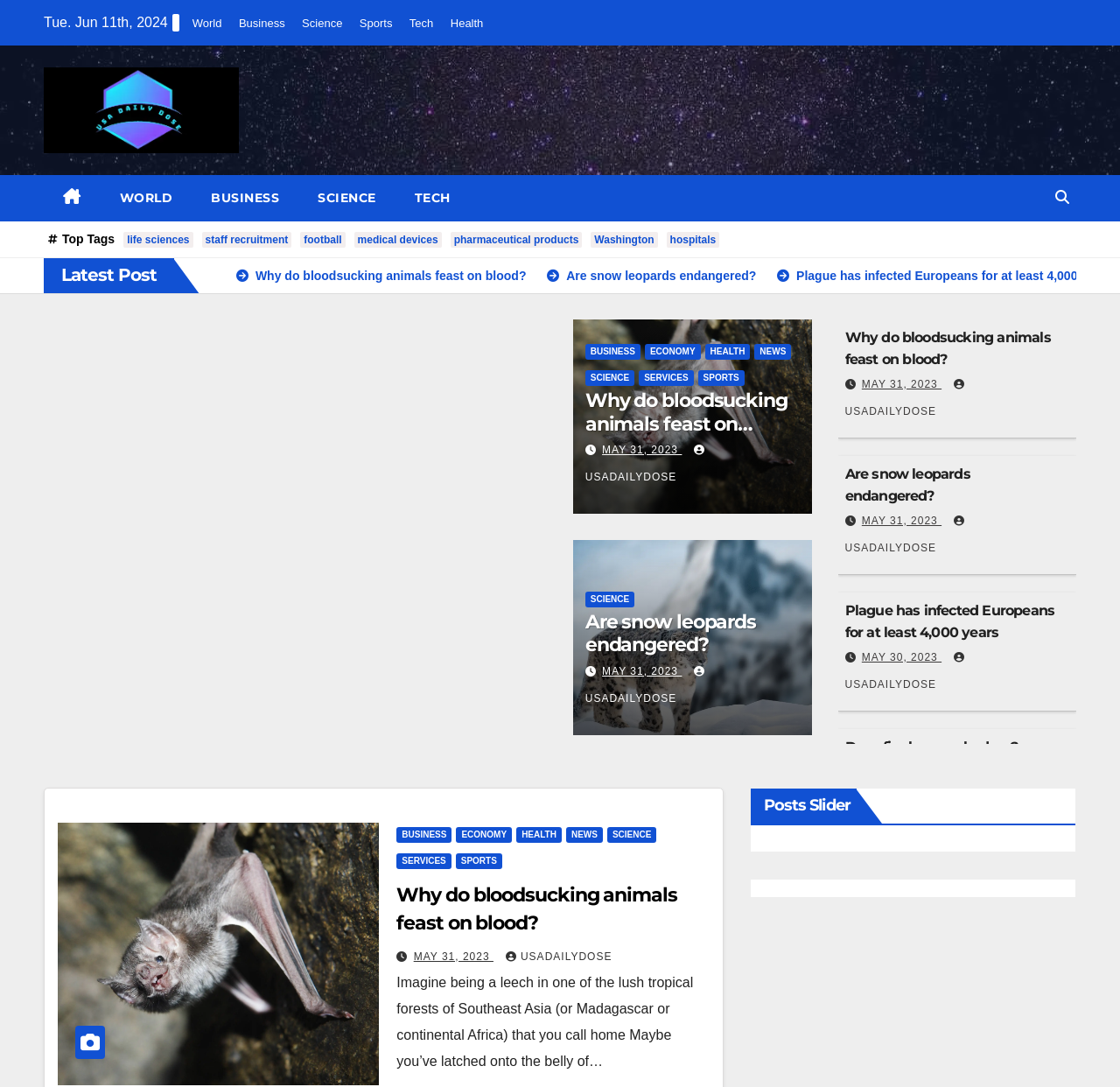Please identify the bounding box coordinates of the clickable area that will allow you to execute the instruction: "Click on the 'Top Tags' button".

[0.055, 0.213, 0.102, 0.226]